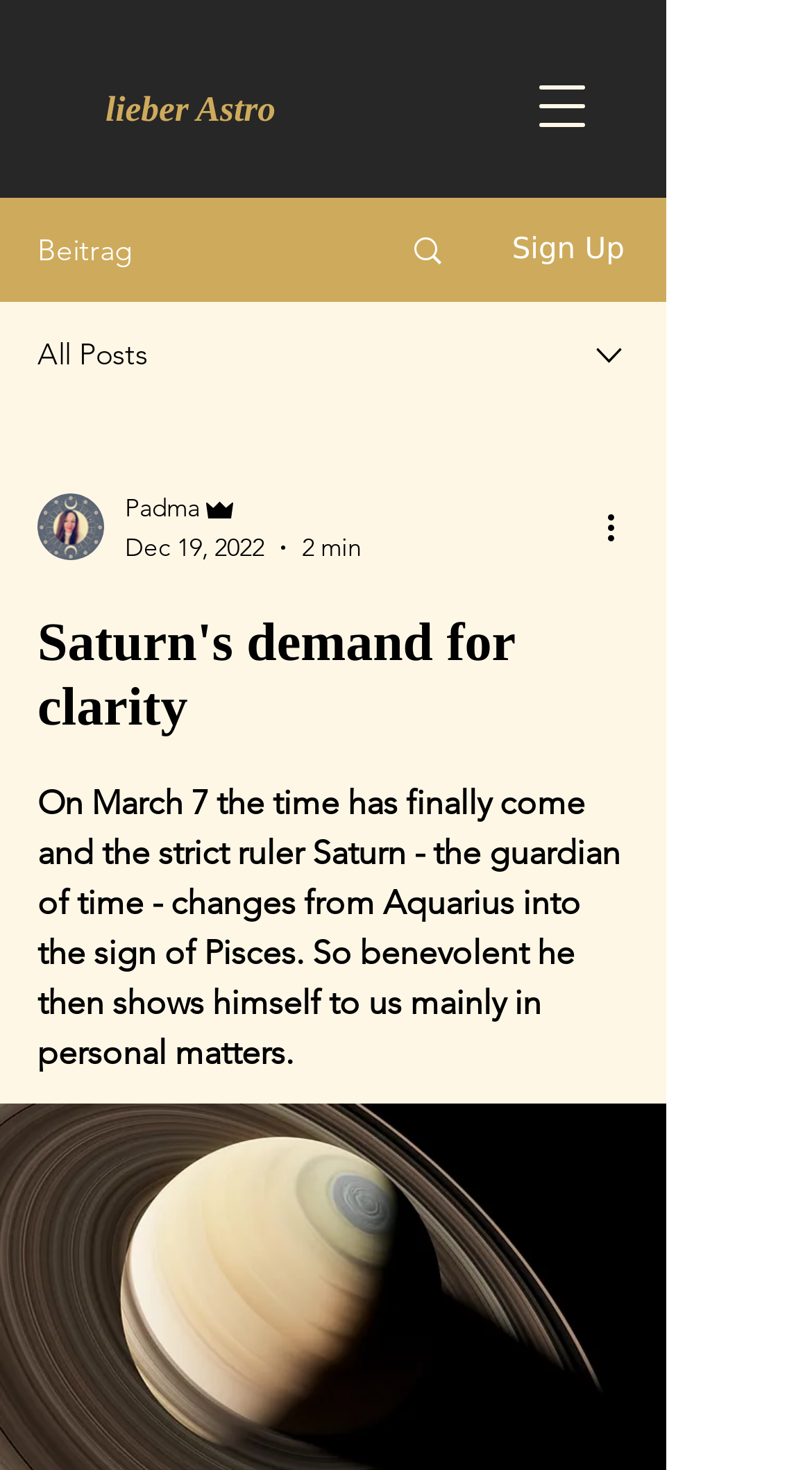Use a single word or phrase to answer the question:
What is the date of the article?

Dec 19, 2022